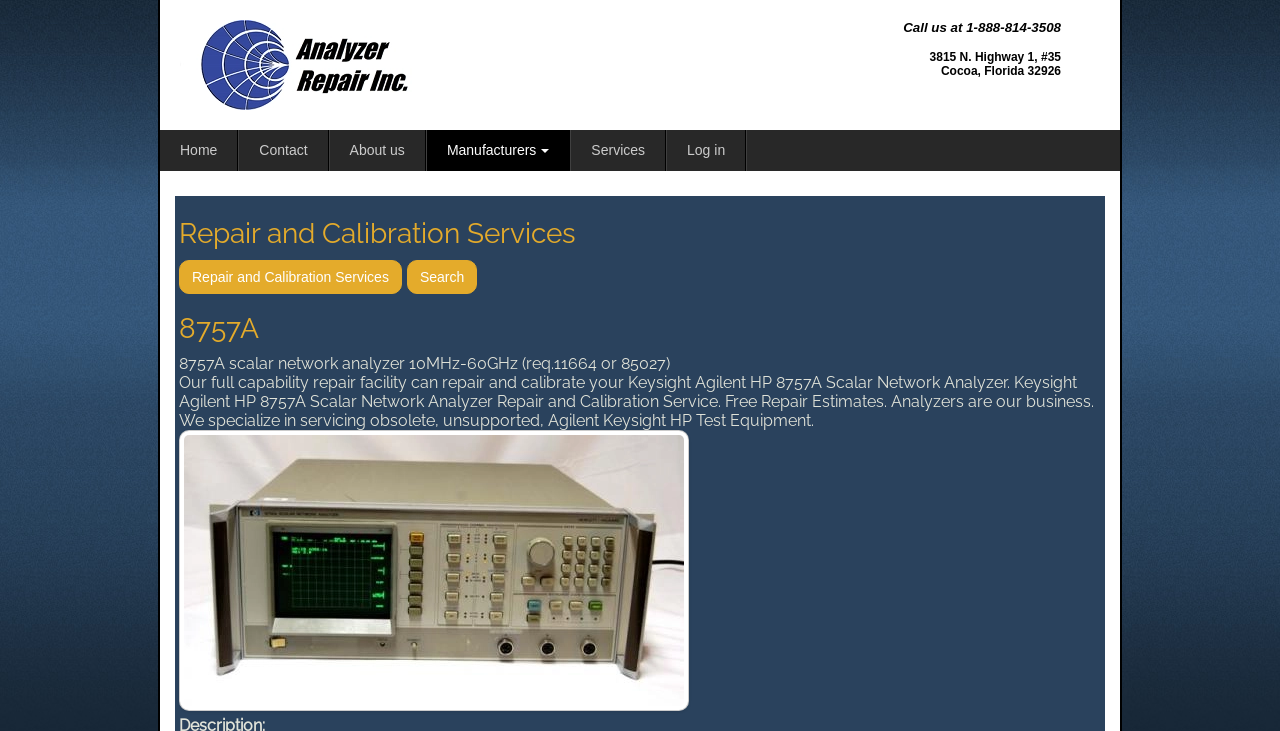Respond to the question below with a single word or phrase:
What type of equipment does the repair facility specialize in?

Agilent Keysight HP Test Equipment